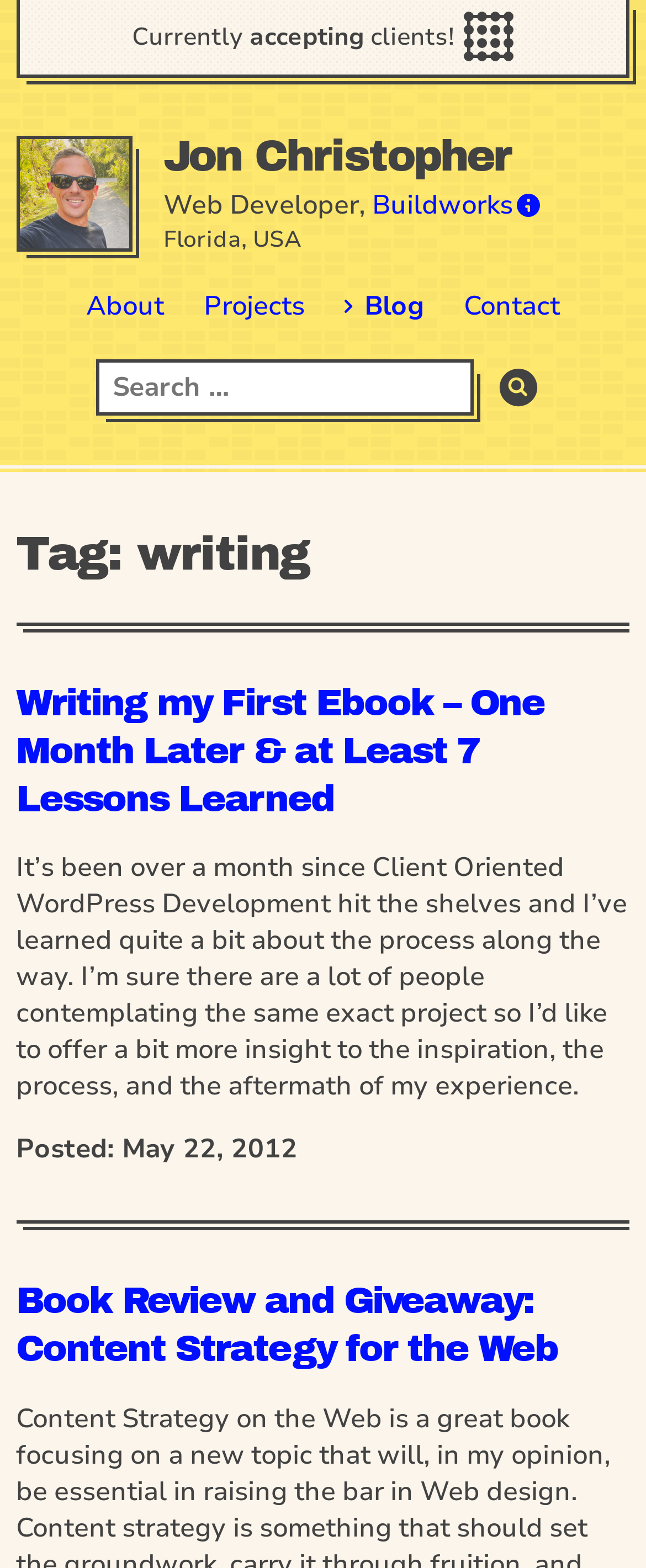What is the profession of Jon Christopher?
From the screenshot, supply a one-word or short-phrase answer.

Web Developer